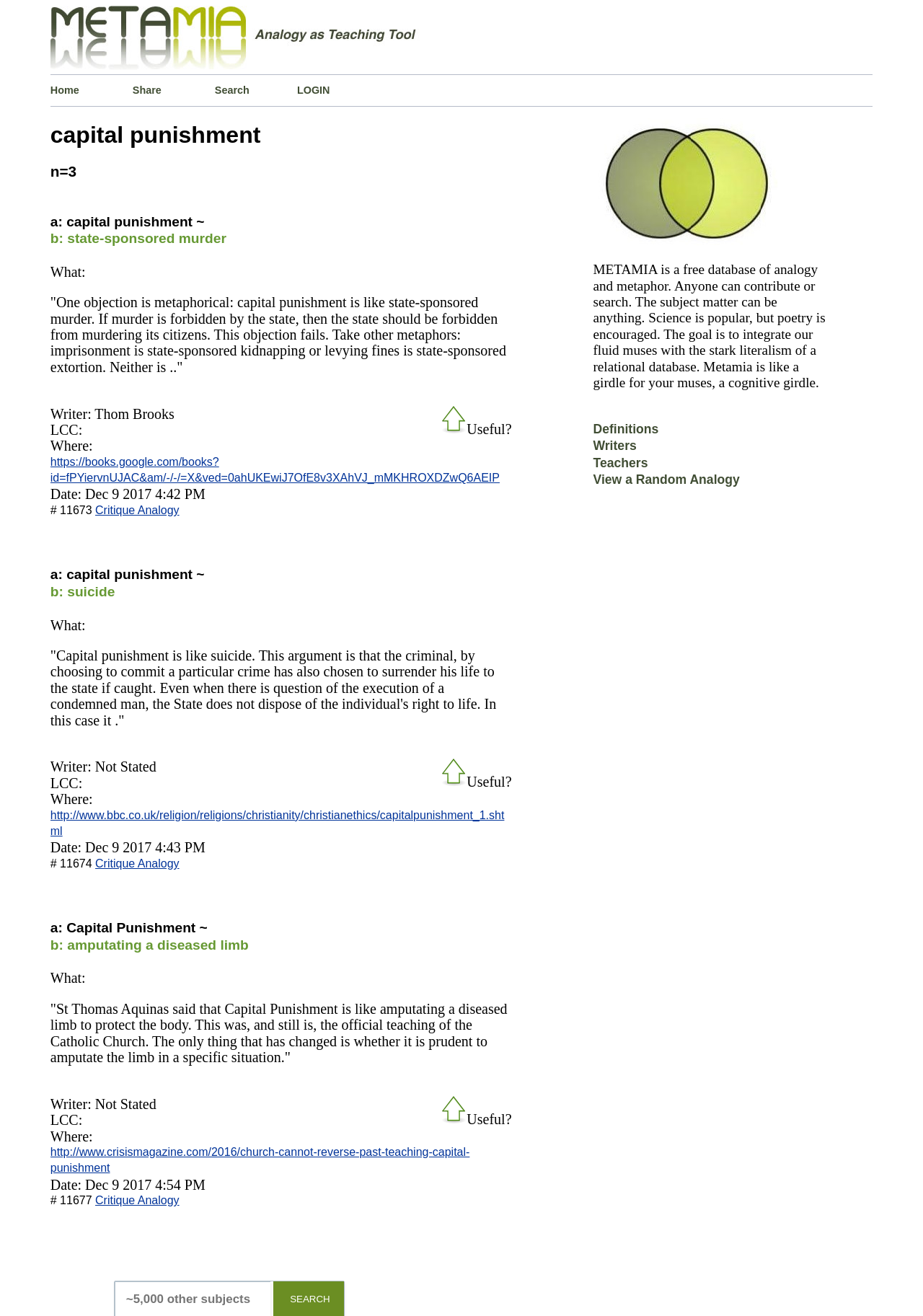Please identify the bounding box coordinates of the element that needs to be clicked to execute the following command: "View a random analogy". Provide the bounding box using four float numbers between 0 and 1, formatted as [left, top, right, bottom].

[0.643, 0.359, 0.801, 0.378]